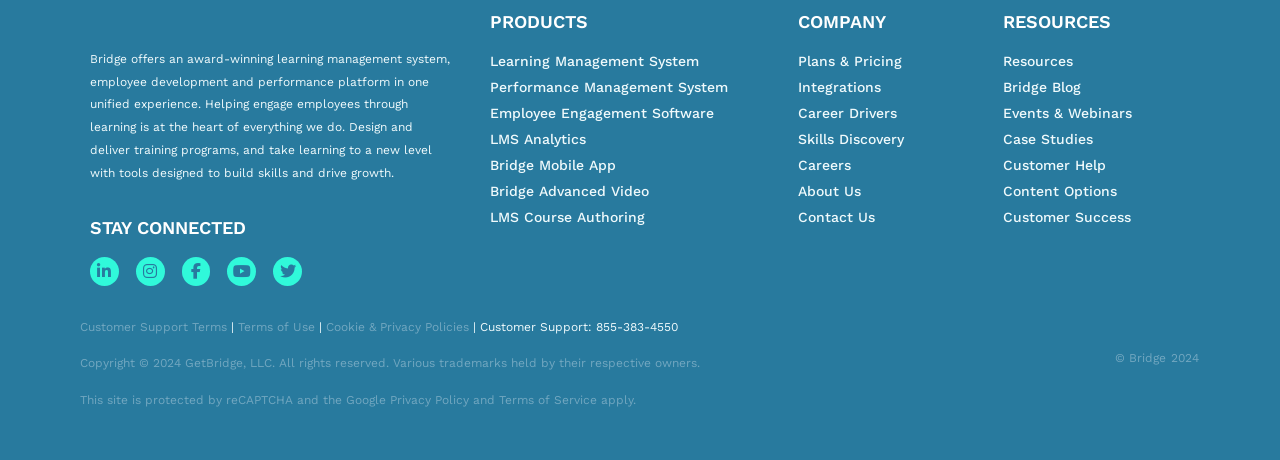Please give the bounding box coordinates of the area that should be clicked to fulfill the following instruction: "Read the Bridge Blog". The coordinates should be in the format of four float numbers from 0 to 1, i.e., [left, top, right, bottom].

[0.784, 0.167, 0.937, 0.213]